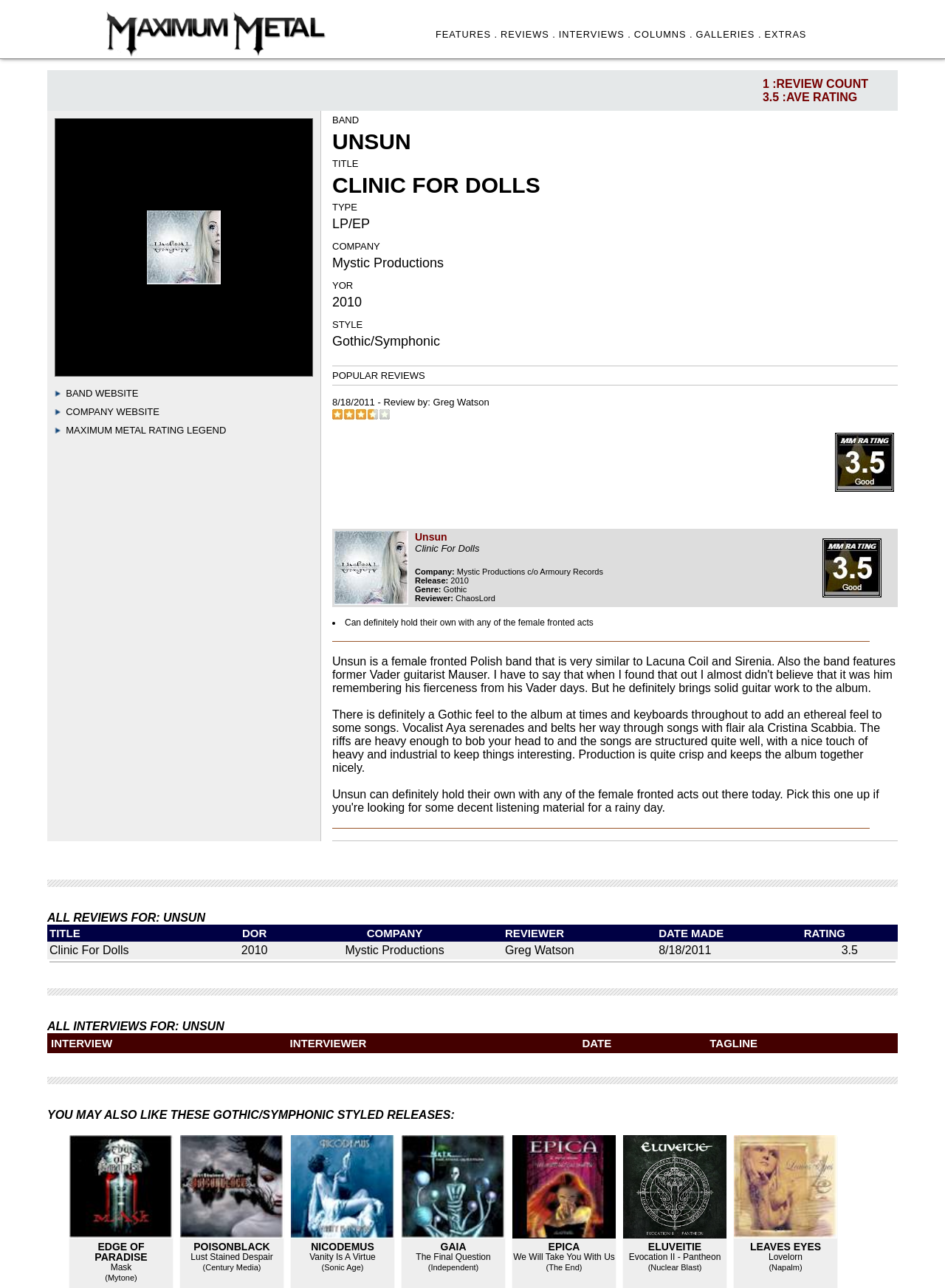Find the bounding box coordinates of the area that needs to be clicked in order to achieve the following instruction: "Click on FEATURES". The coordinates should be specified as four float numbers between 0 and 1, i.e., [left, top, right, bottom].

[0.461, 0.022, 0.527, 0.031]